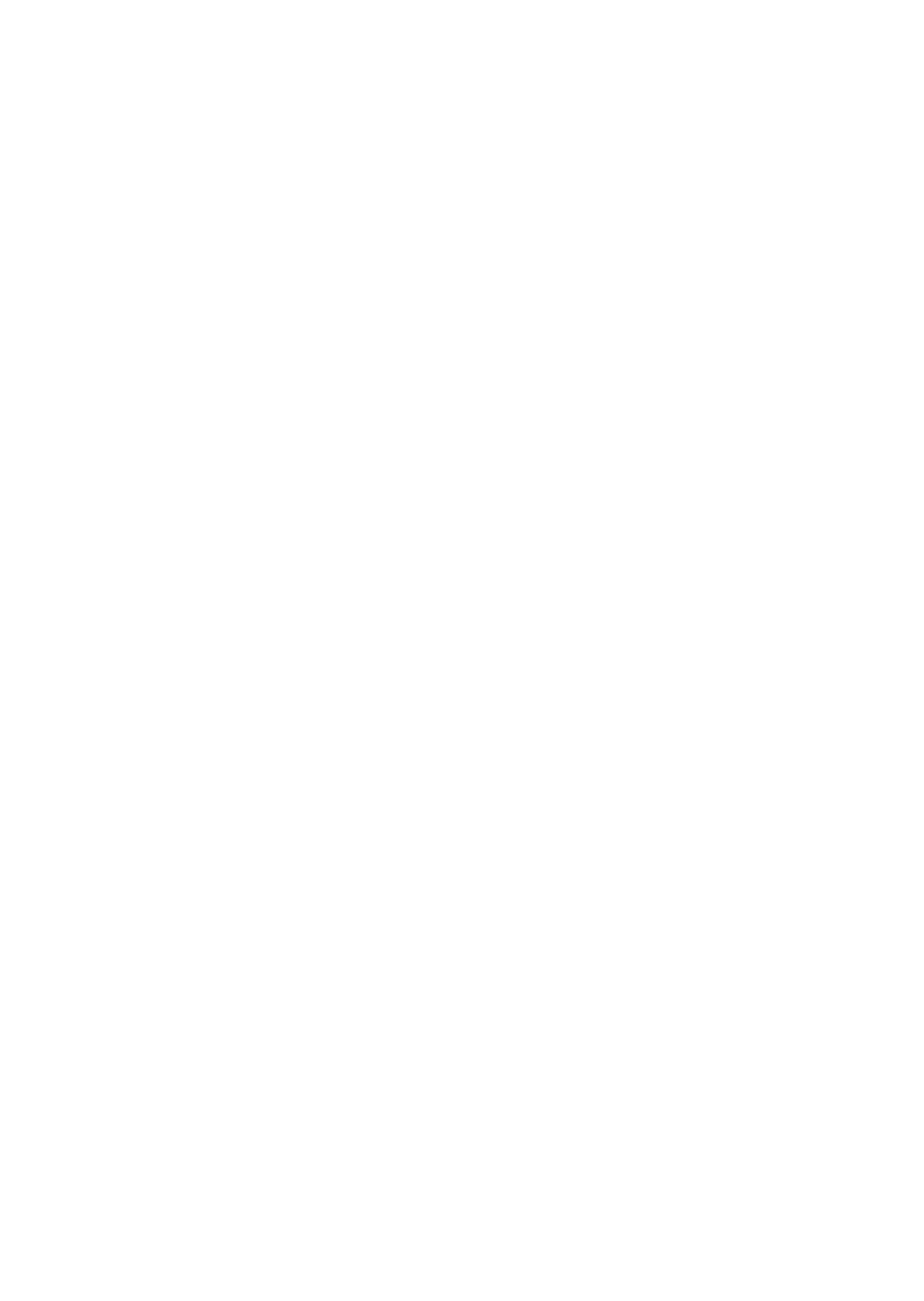Can you pinpoint the bounding box coordinates for the clickable element required for this instruction: "Contact us"? The coordinates should be four float numbers between 0 and 1, i.e., [left, top, right, bottom].

[0.044, 0.707, 0.158, 0.742]